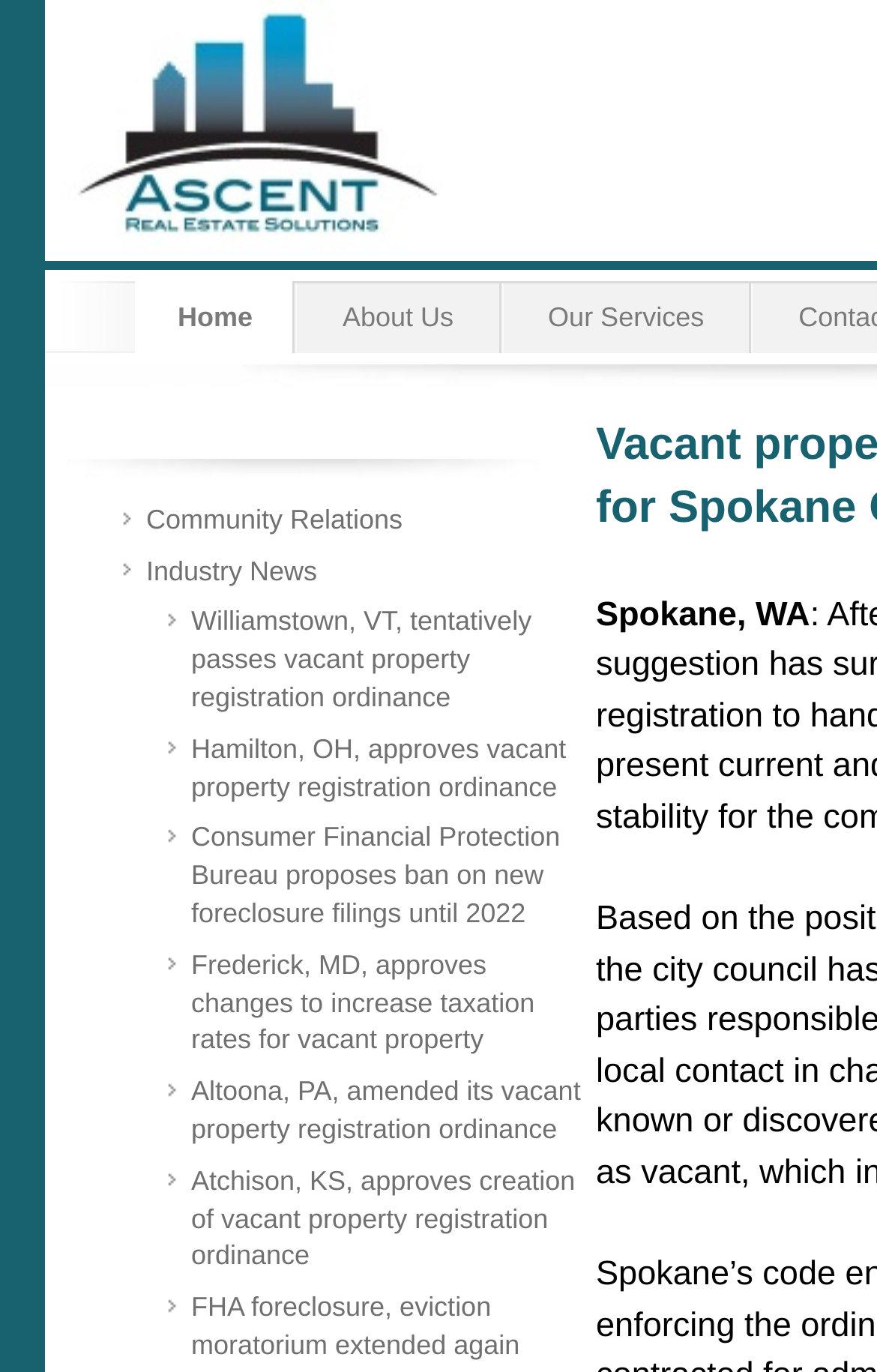Please identify the bounding box coordinates of the region to click in order to complete the given instruction: "view our services". The coordinates should be four float numbers between 0 and 1, i.e., [left, top, right, bottom].

[0.571, 0.207, 0.857, 0.257]